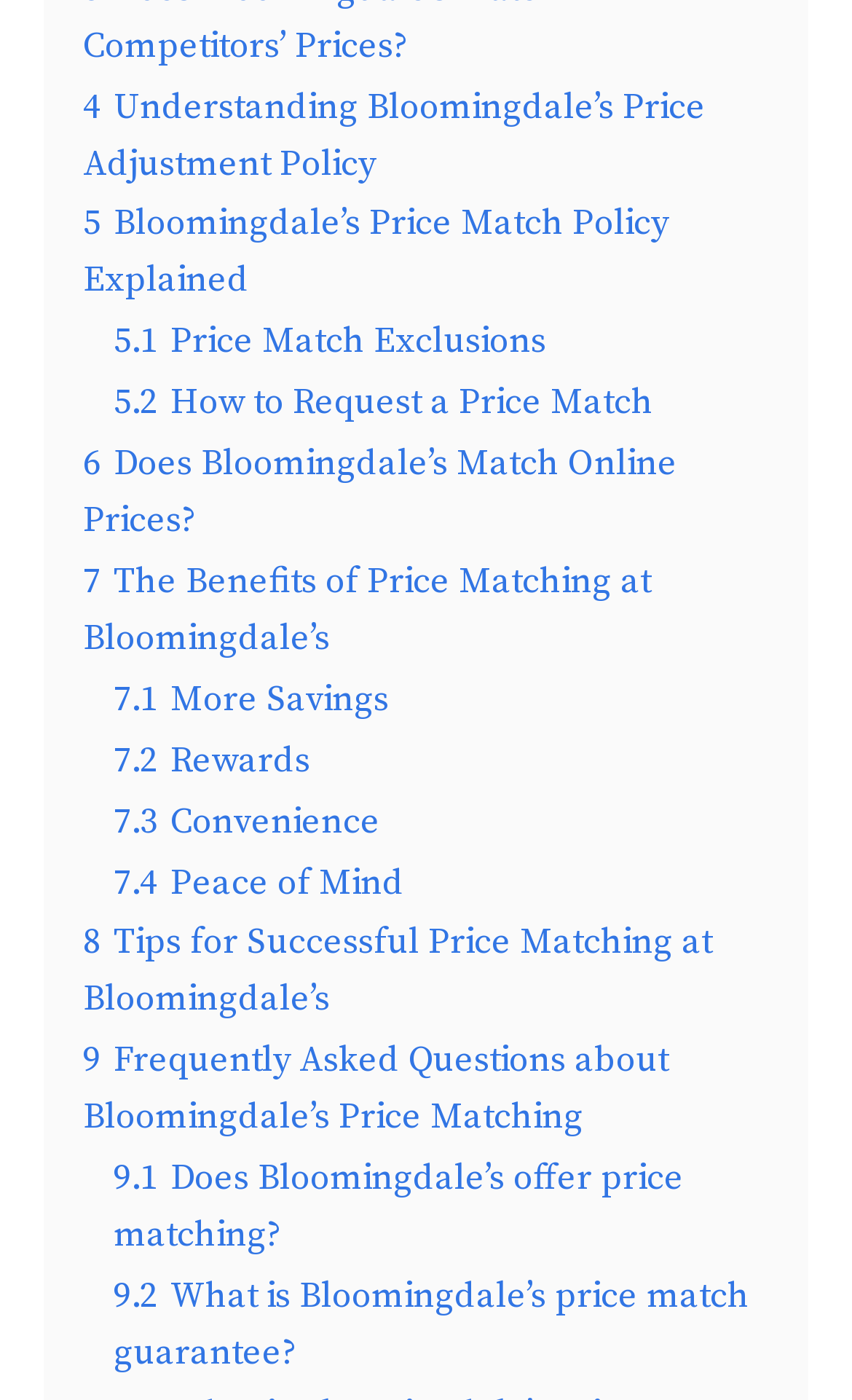Could you find the bounding box coordinates of the clickable area to complete this instruction: "Read about Bloomingdale's price adjustment policy"?

[0.097, 0.06, 0.828, 0.132]